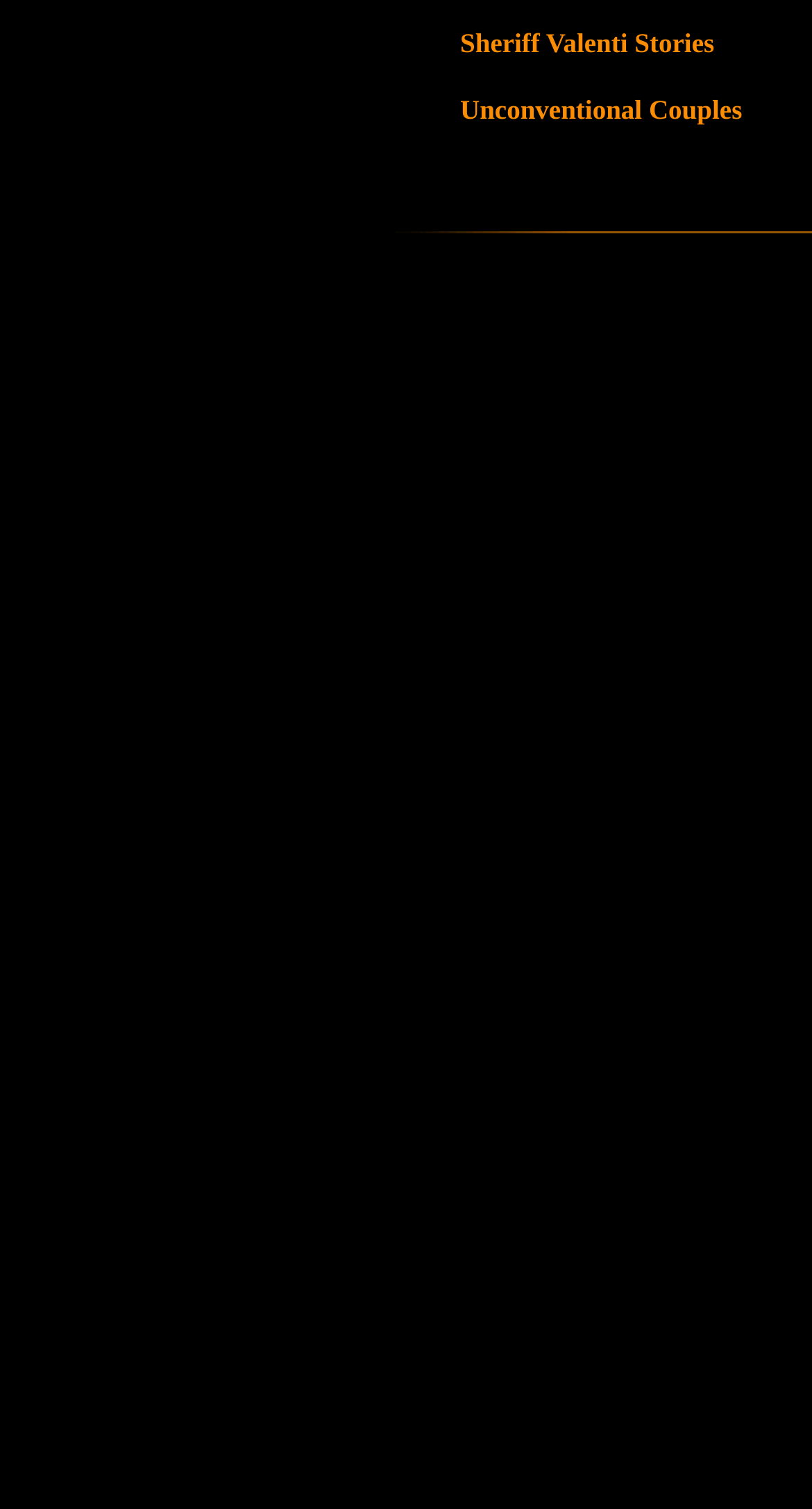Based on the element description: "Sheriff Valenti Stories", identify the bounding box coordinates for this UI element. The coordinates must be four float numbers between 0 and 1, listed as [left, top, right, bottom].

[0.567, 0.018, 0.88, 0.039]